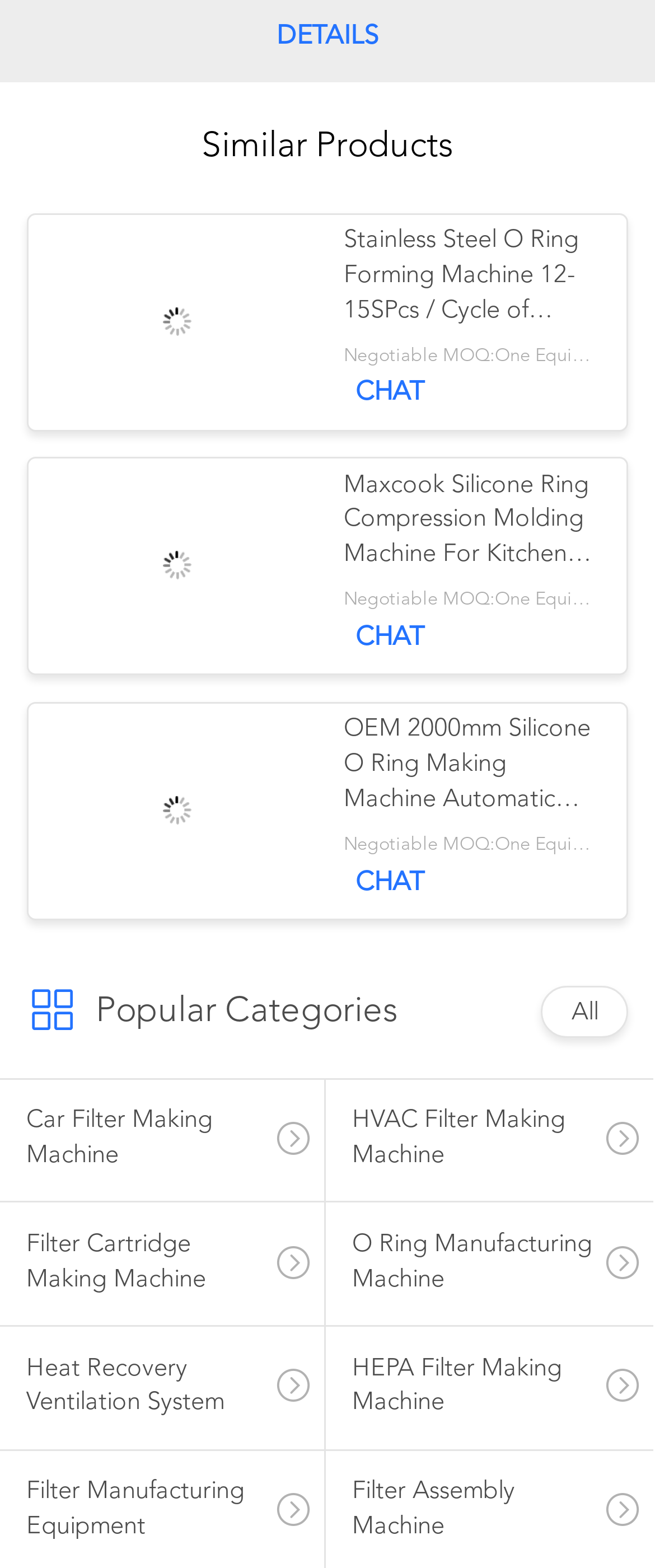What is the category of the product shown?
Answer with a single word or phrase, using the screenshot for reference.

Similar Products